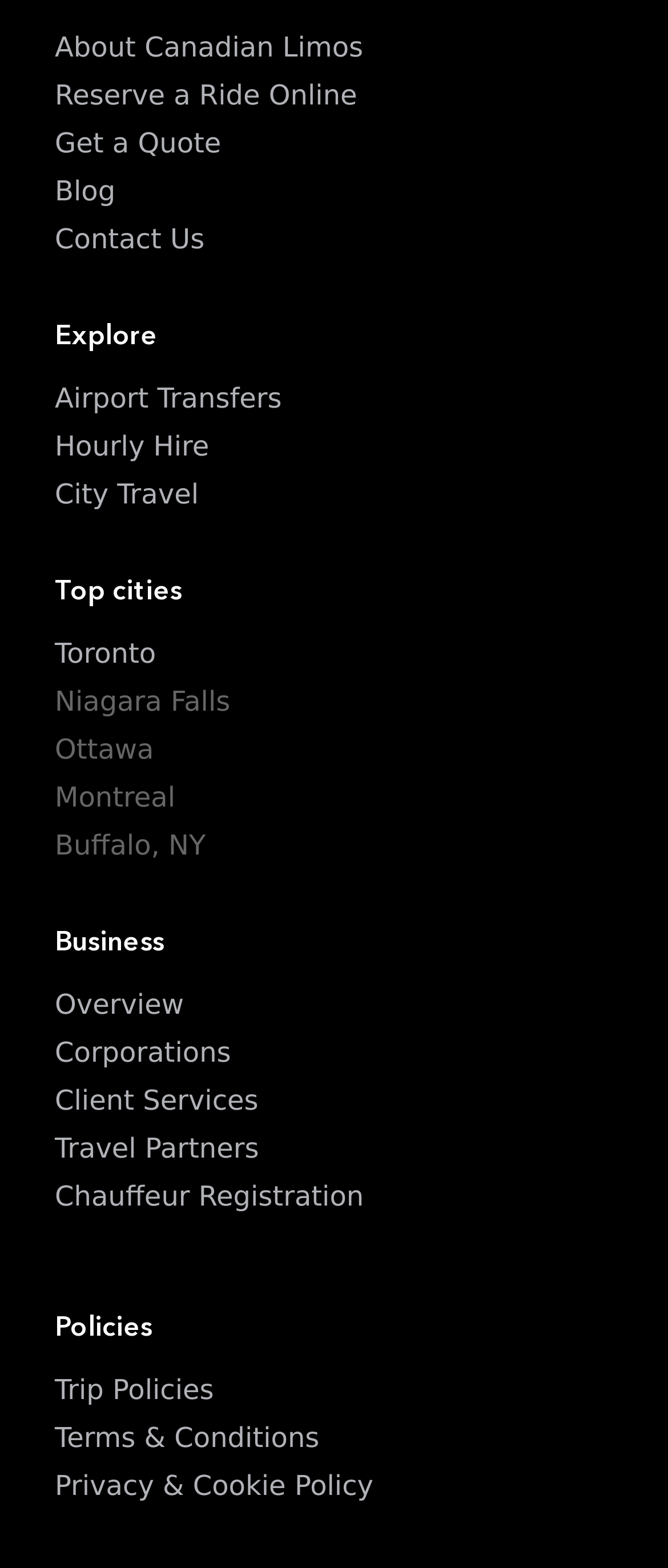Provide the bounding box coordinates for the UI element described in this sentence: "Privacy & Cookie Policy". The coordinates should be four float values between 0 and 1, i.e., [left, top, right, bottom].

[0.082, 0.937, 0.559, 0.958]